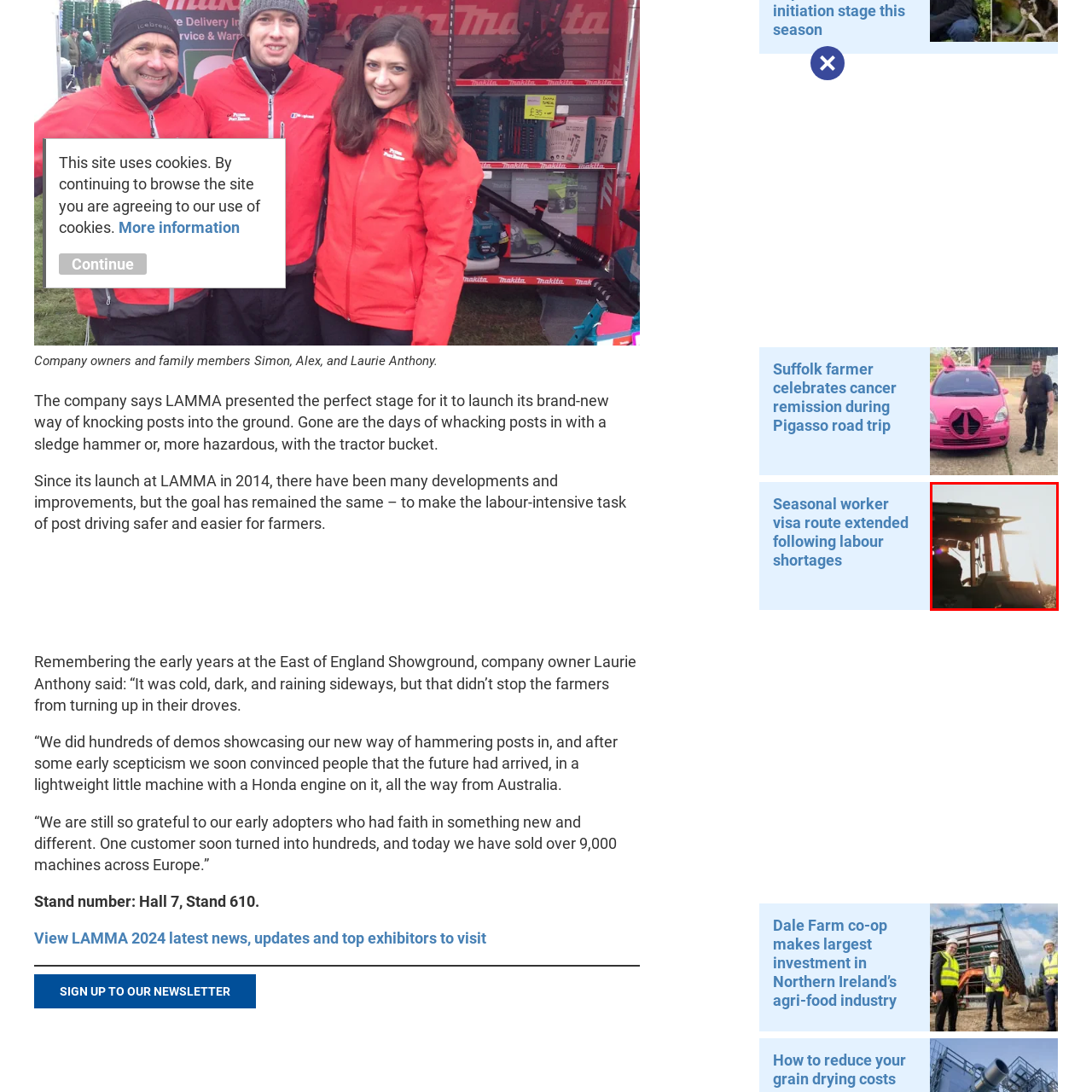Carefully look at the image inside the red box and answer the subsequent question in as much detail as possible, using the information from the image: 
What is the operator doing in the cabin?

The caption states that 'the operator, visible inside the cabin, appears focused on the task ahead', implying that the operator is concentrating on their work.